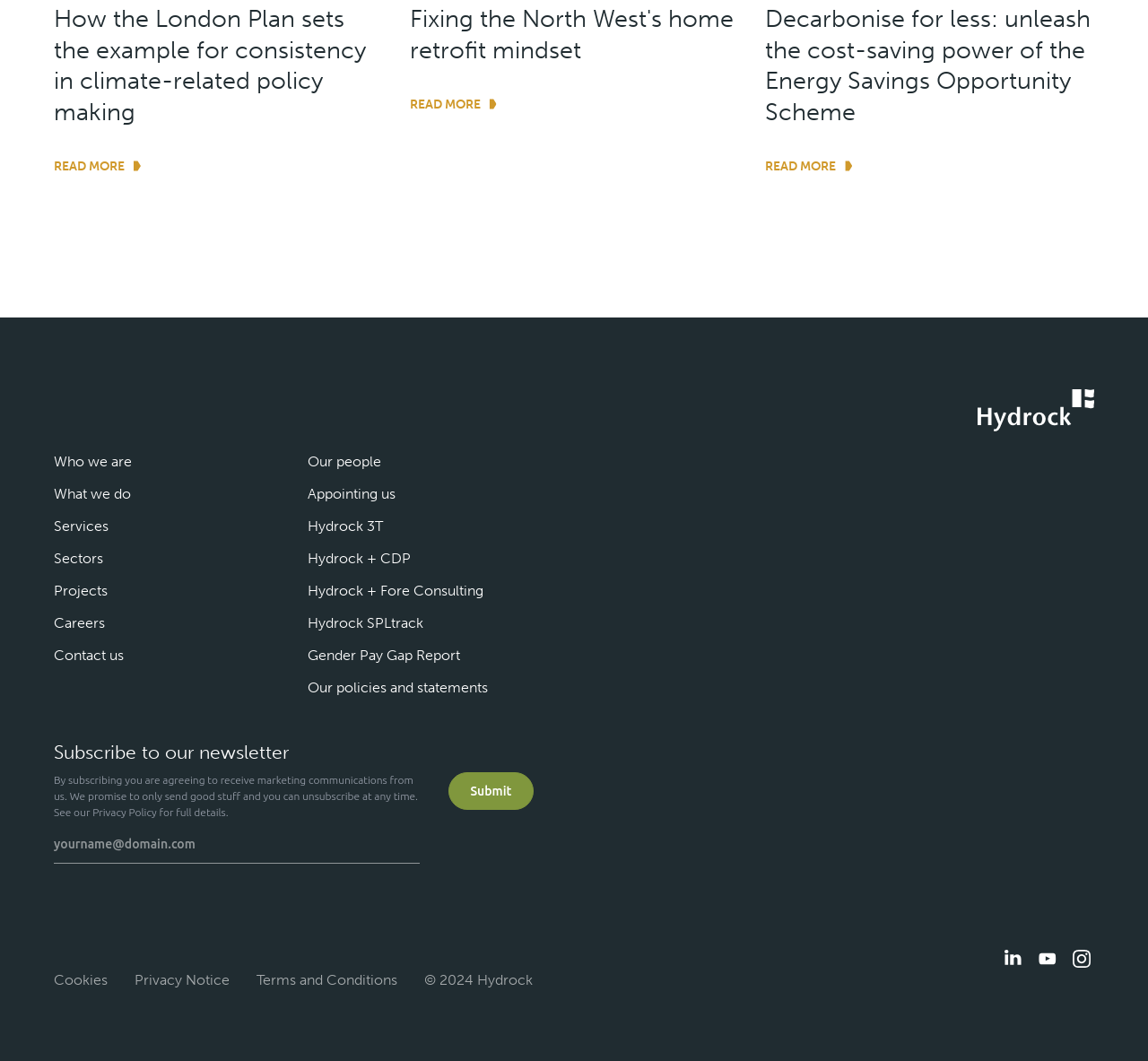How many social media links are present?
Look at the image and respond with a one-word or short-phrase answer.

3